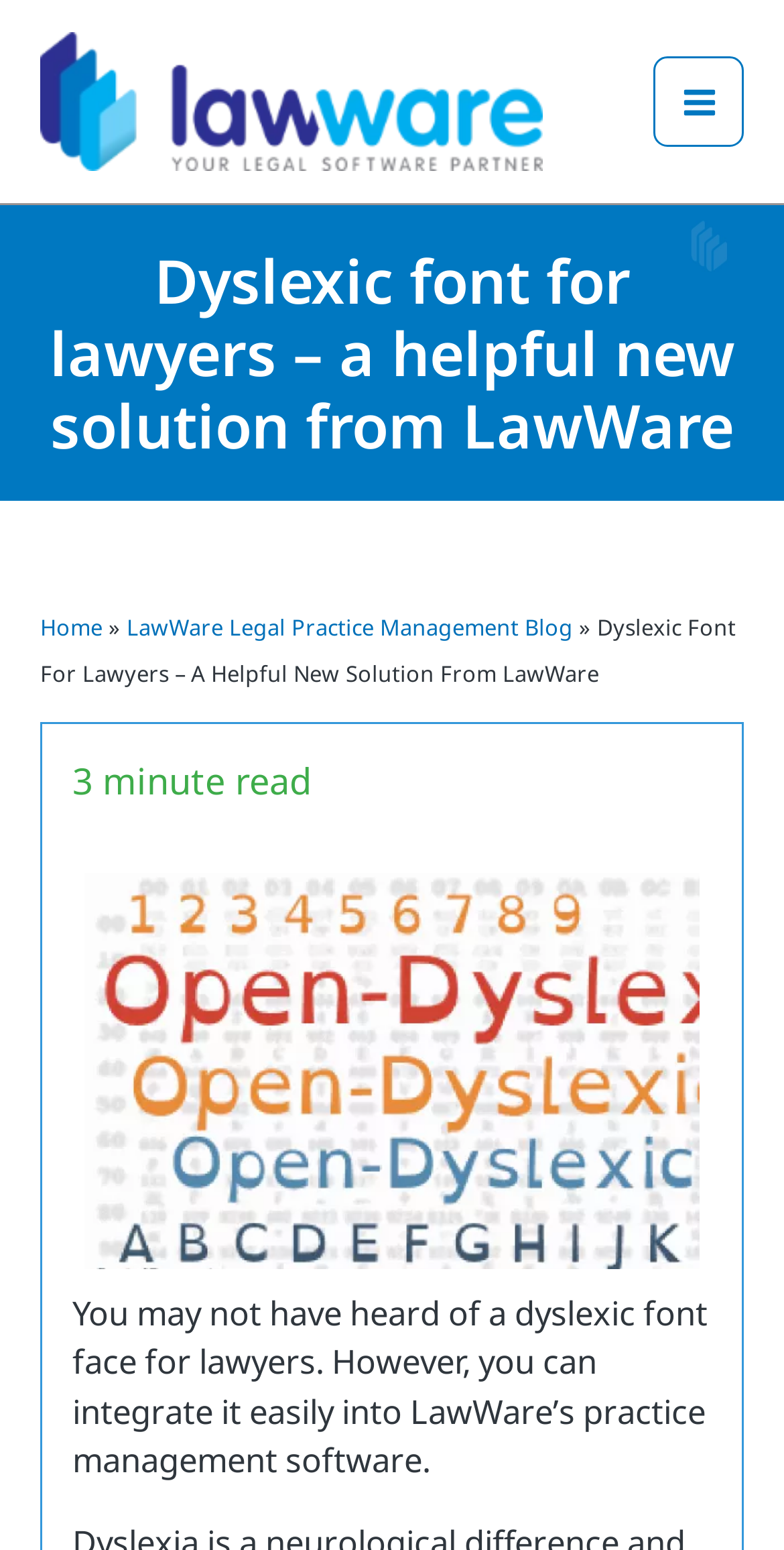What is the name of the practice management software?
Using the screenshot, give a one-word or short phrase answer.

LawWare